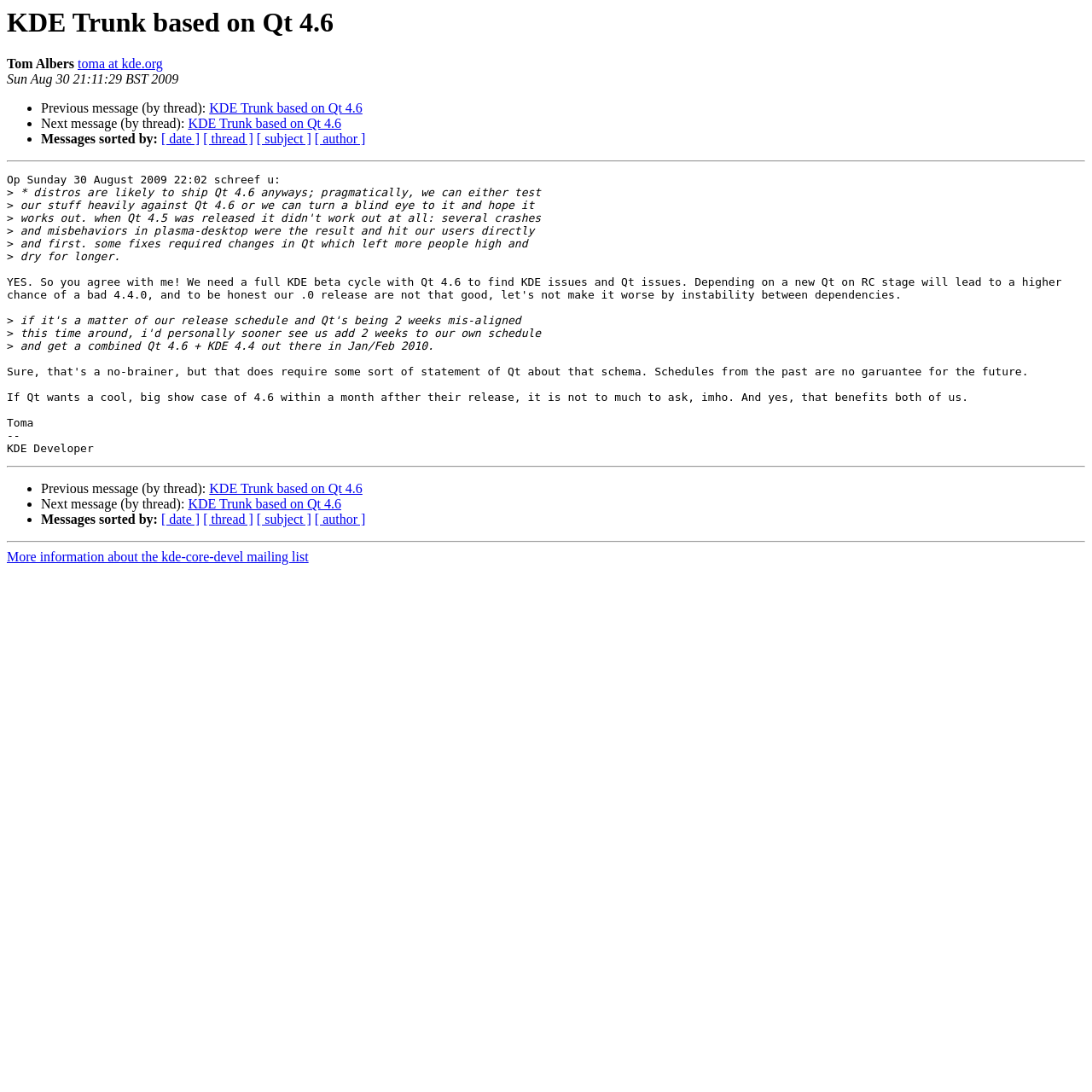Can you locate the main headline on this webpage and provide its text content?

KDE Trunk based on Qt 4.6